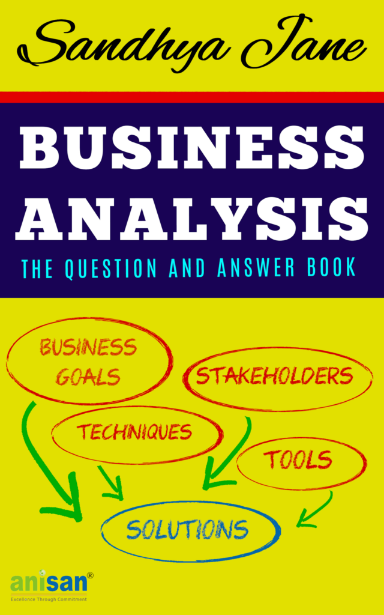Analyze the image and give a detailed response to the question:
What is the name of the publishing brand associated with the book?

The name of the publishing brand associated with the book is anisan, which signifies a focus on educational content, as mentioned in the caption.